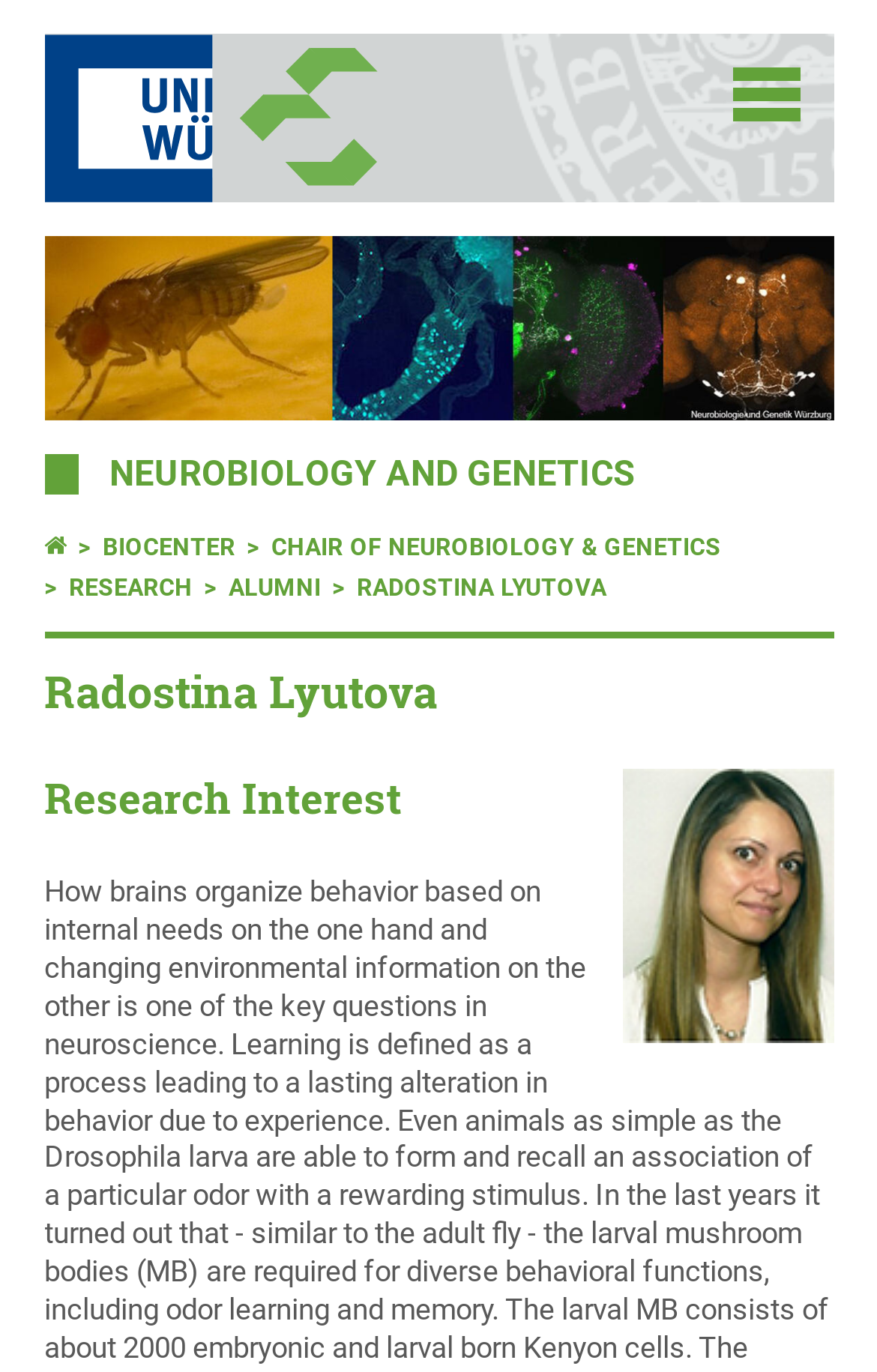What is the research interest of Radostina Lyutova?
Respond to the question with a single word or phrase according to the image.

Not specified